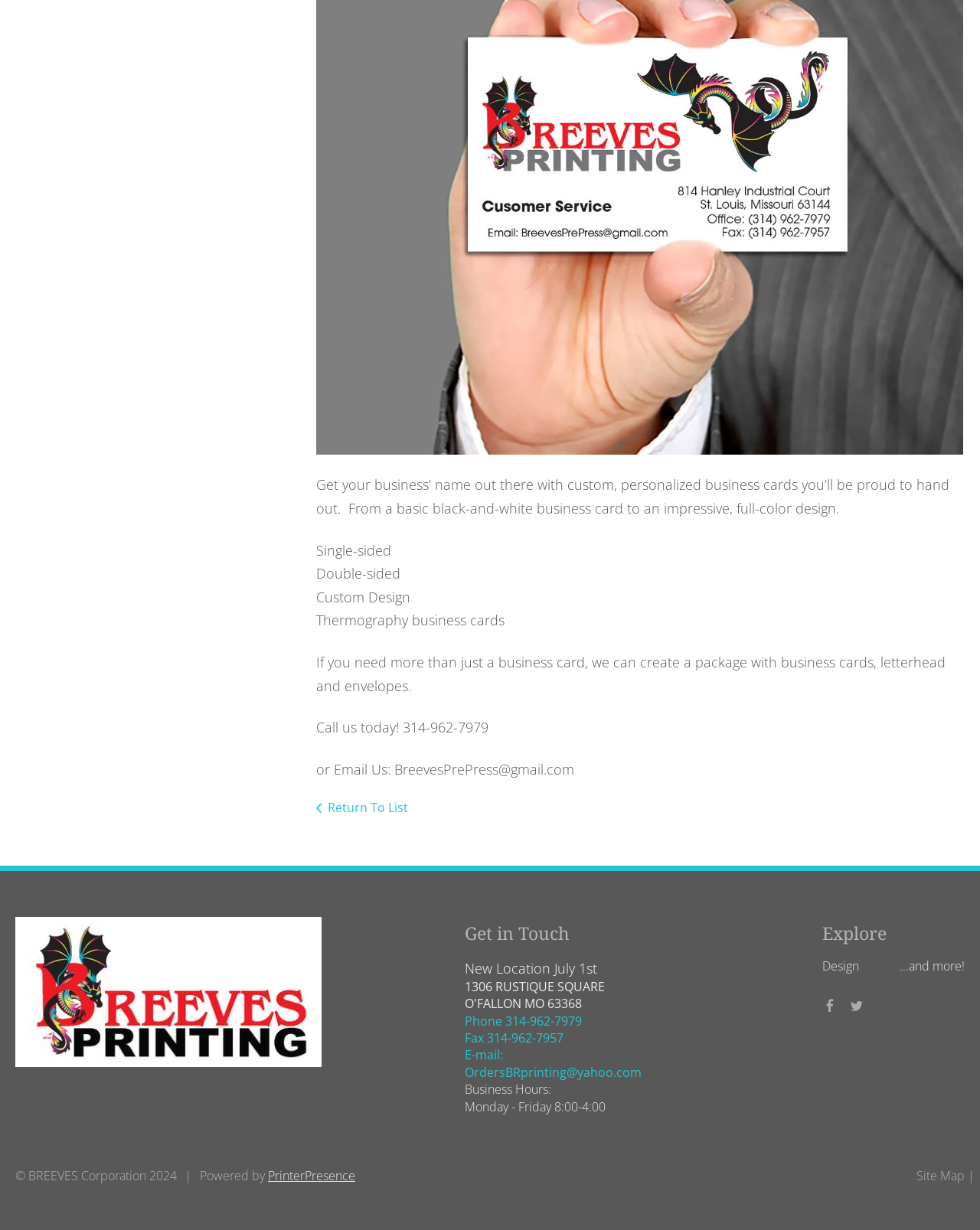Determine the bounding box coordinates for the UI element matching this description: "alt="BREEVES Corporation" title="logo"".

[0.016, 0.799, 0.328, 0.812]